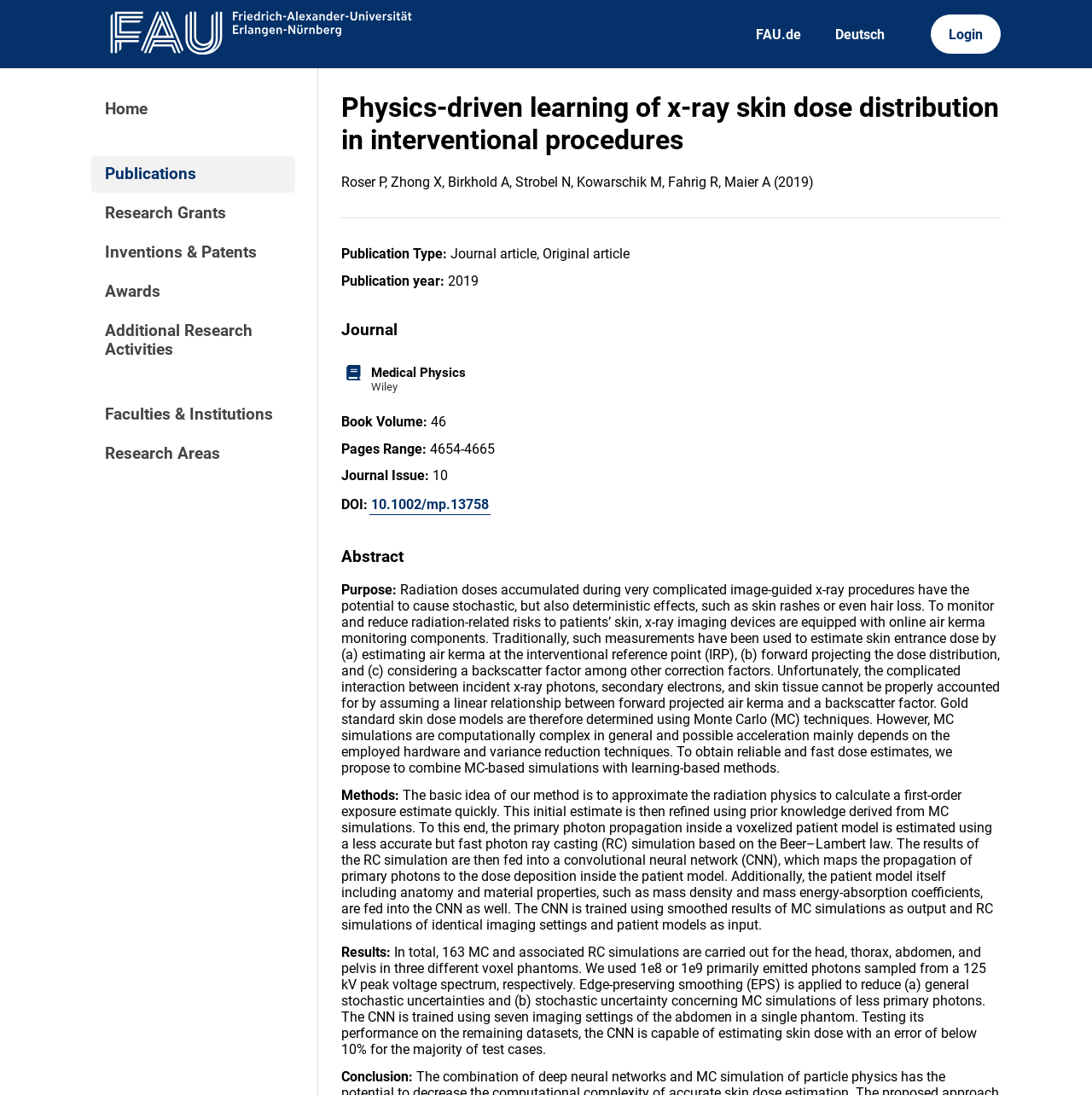Identify the bounding box coordinates of the region that should be clicked to execute the following instruction: "Go to the Home page".

[0.083, 0.083, 0.27, 0.117]